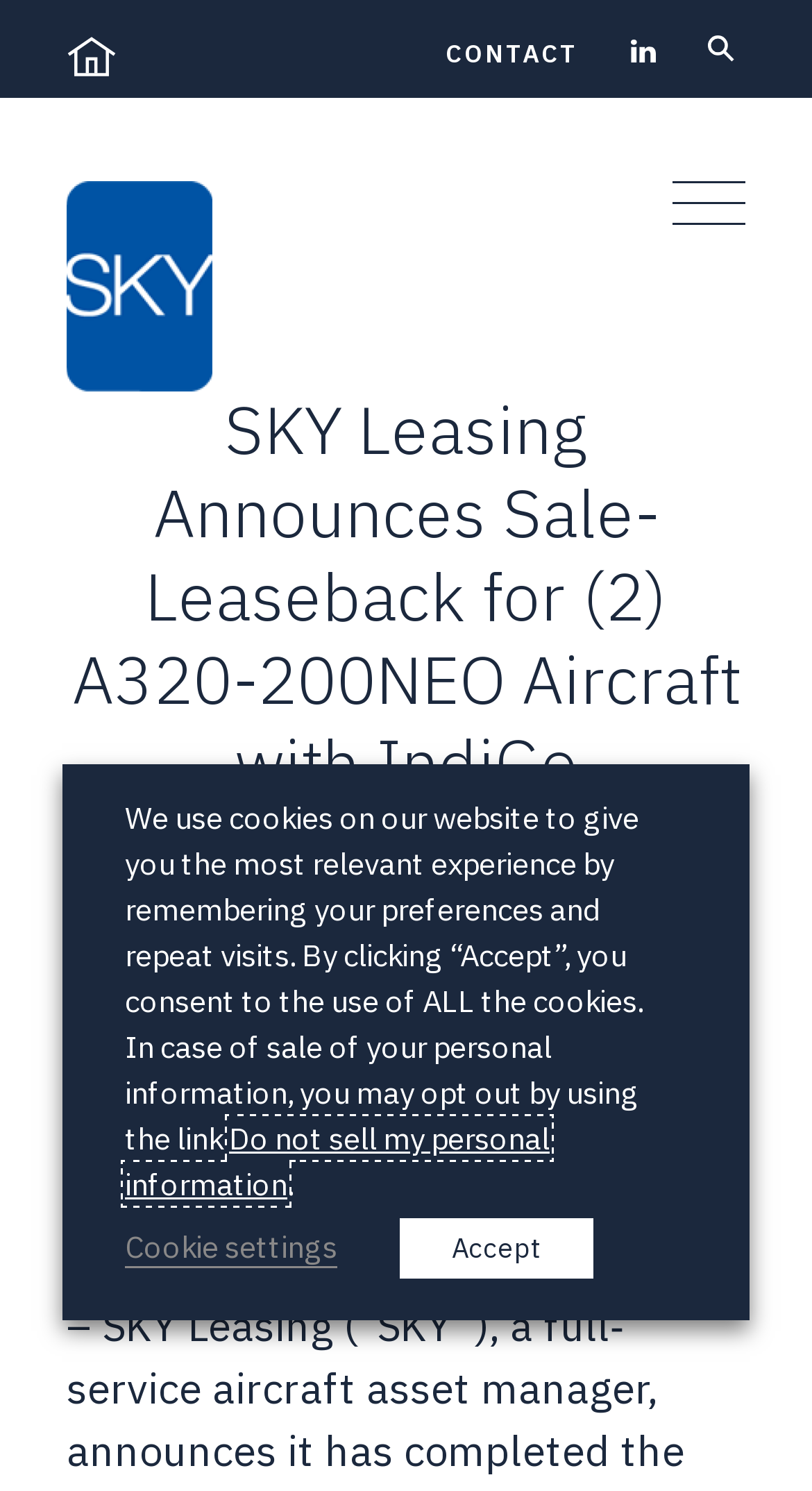Answer the following inquiry with a single word or phrase:
How many buttons are present in the cookie consent dialog?

3